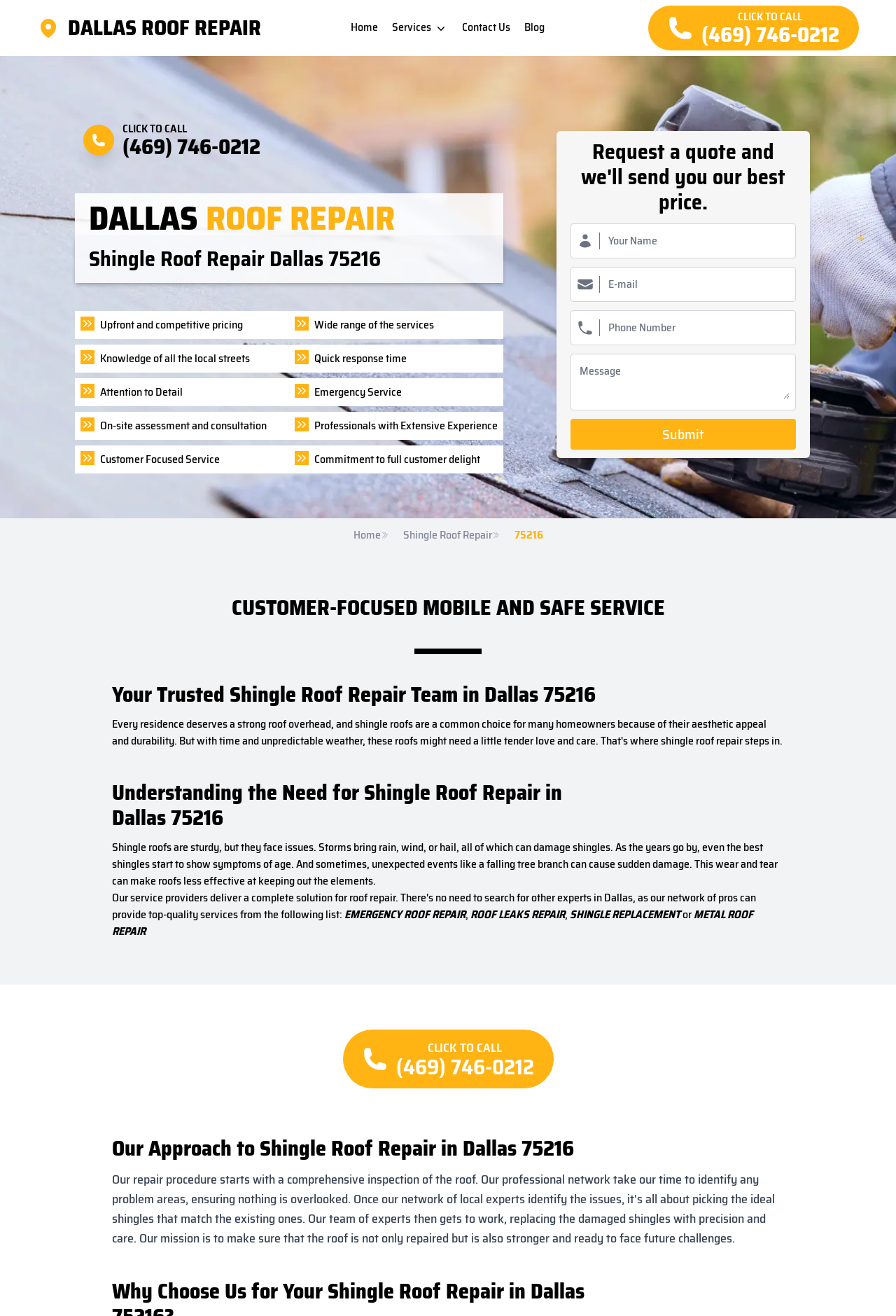Identify the bounding box coordinates of the clickable section necessary to follow the following instruction: "Click the 'CLICK TO CALL (469) 746-0212' button". The coordinates should be presented as four float numbers from 0 to 1, i.e., [left, top, right, bottom].

[0.723, 0.004, 0.958, 0.038]